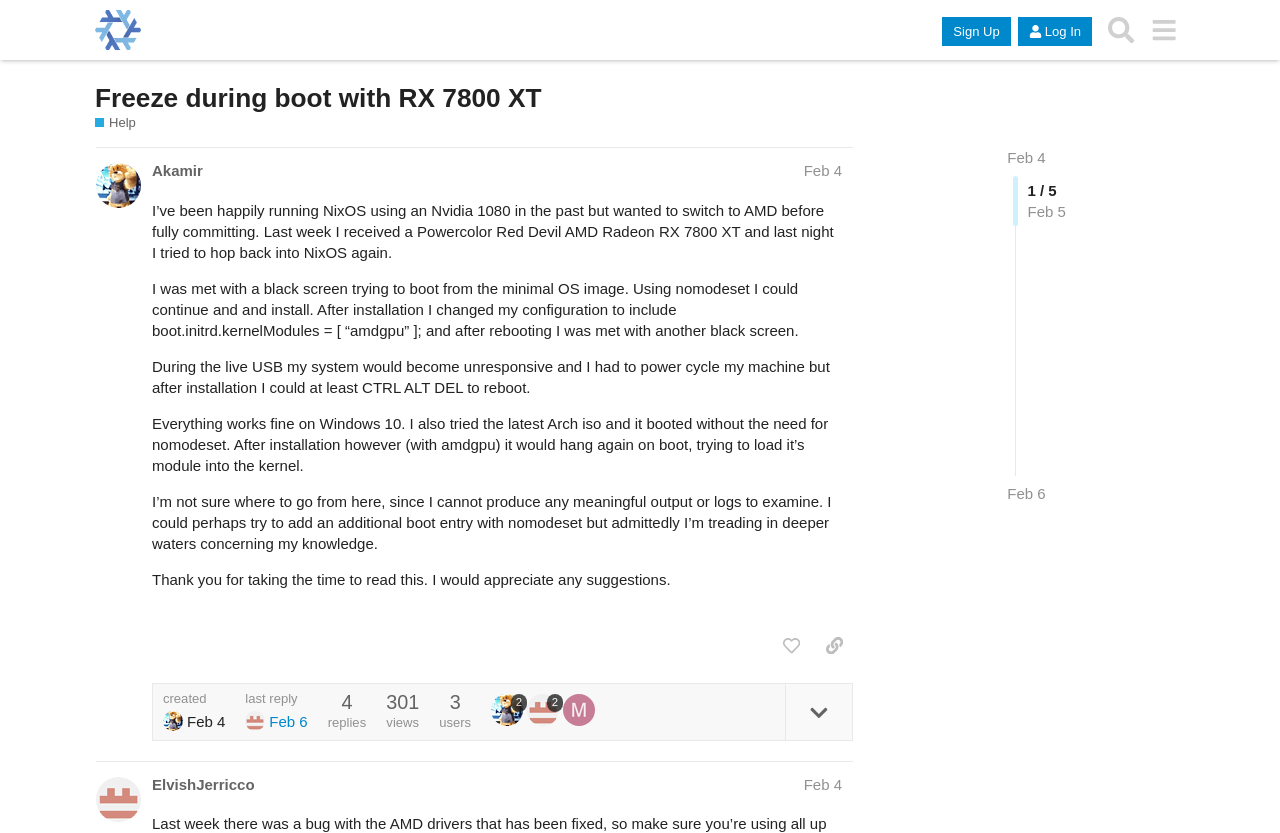What is the topic of the discussion?
Based on the image, answer the question in a detailed manner.

I determined the topic of the discussion by looking at the heading element with the text 'Freeze during boot with RX 7800 XT' which is a prominent element on the webpage.